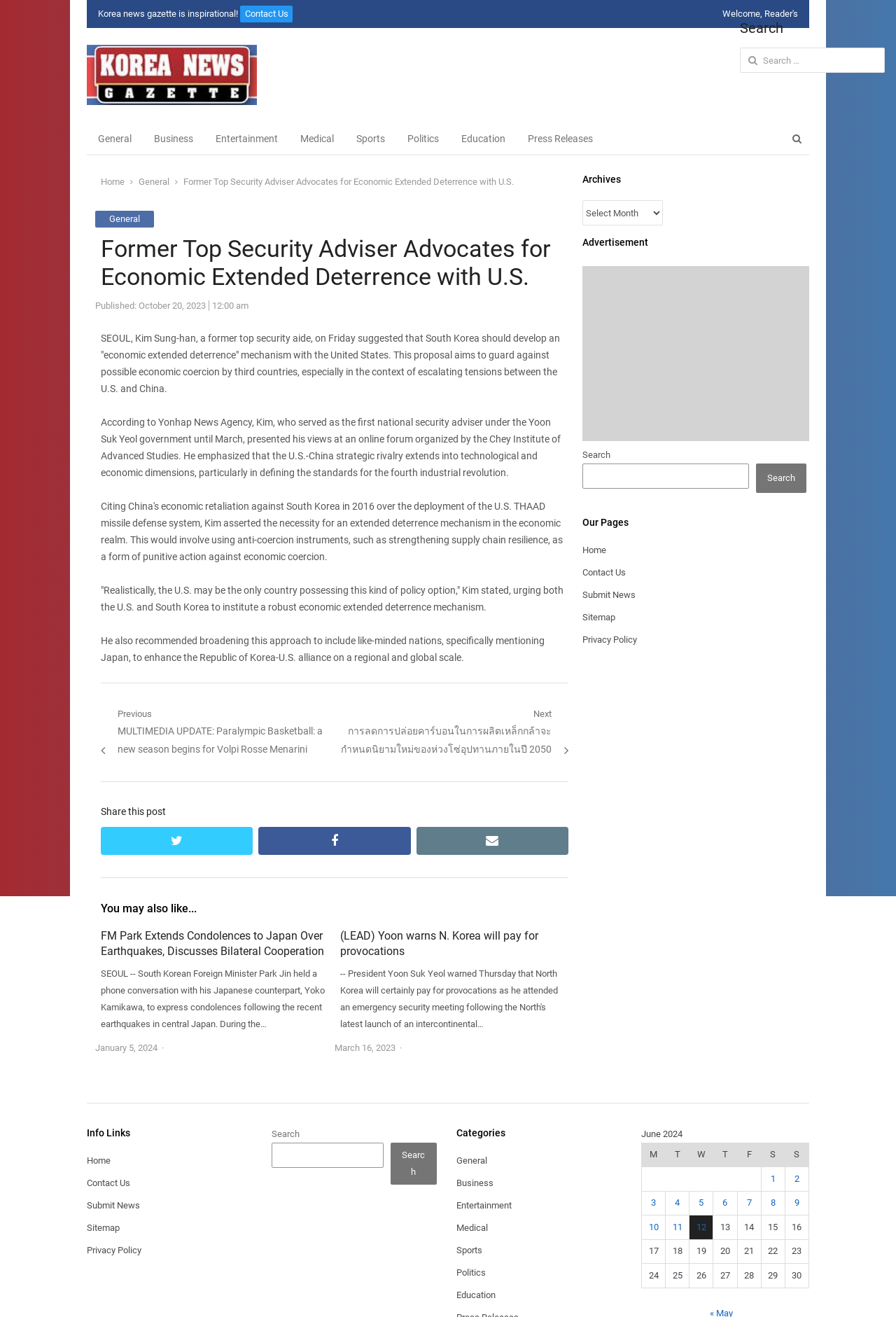What is the date of the article?
Please provide a single word or phrase as the answer based on the screenshot.

October 20, 2023